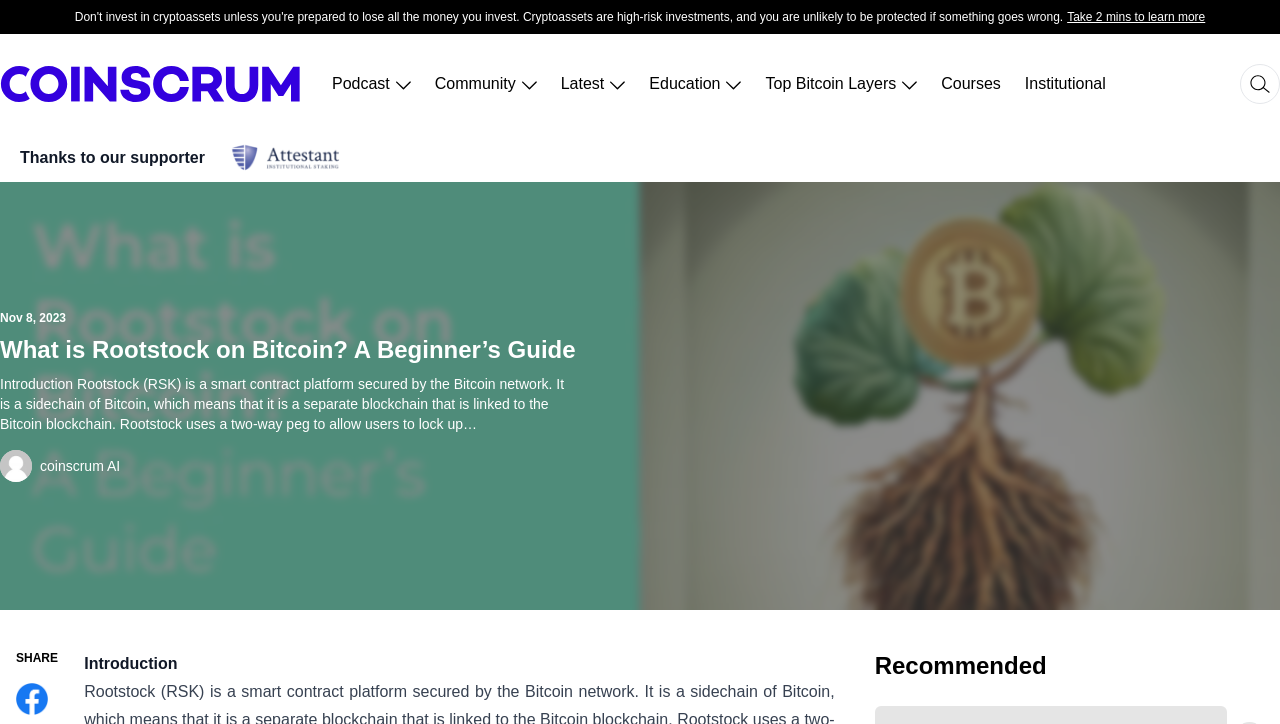Find the bounding box coordinates of the clickable area required to complete the following action: "Click the 'Podcast' button".

[0.253, 0.083, 0.327, 0.149]